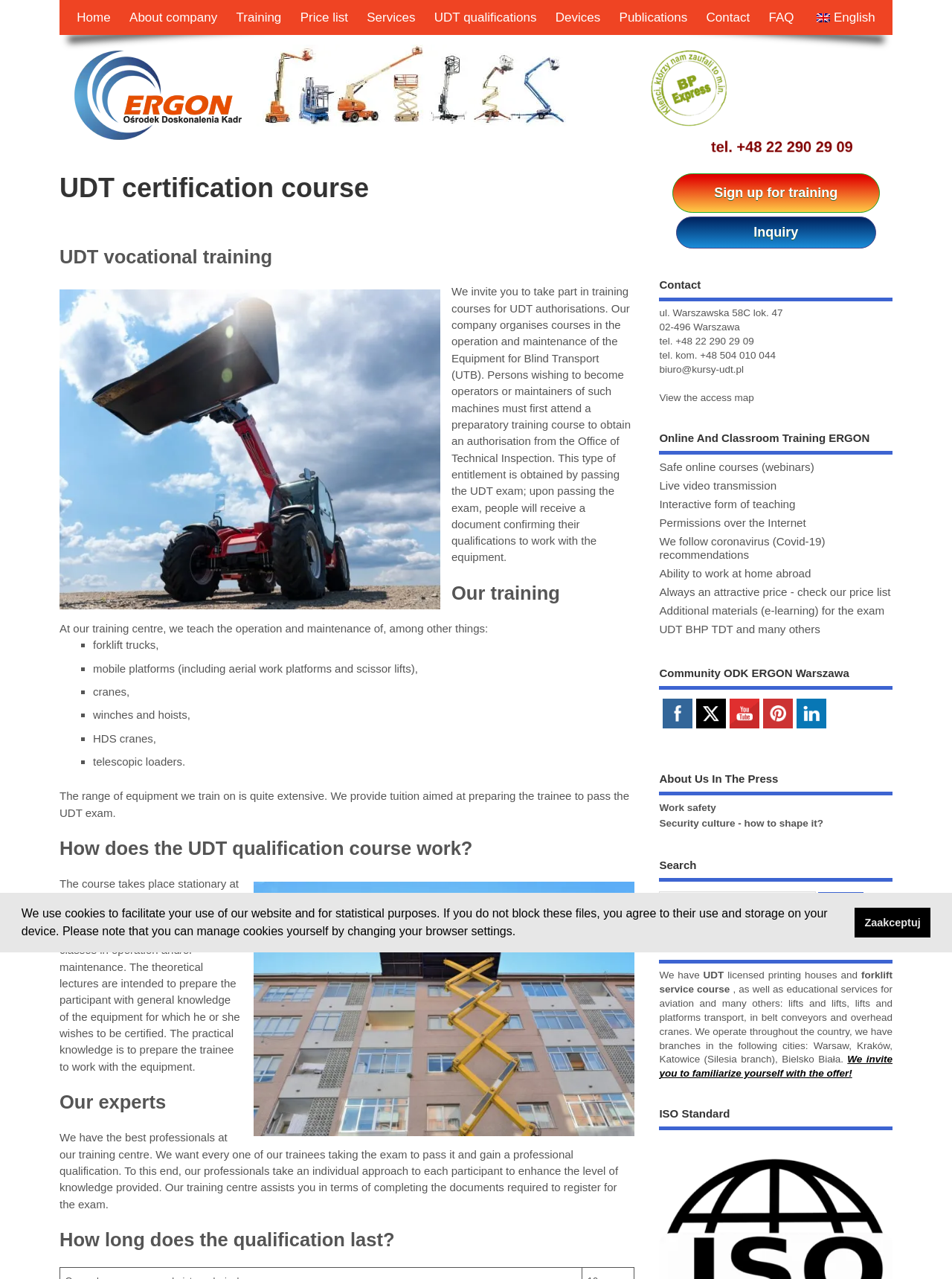Extract the main headline from the webpage and generate its text.

UDT certification course